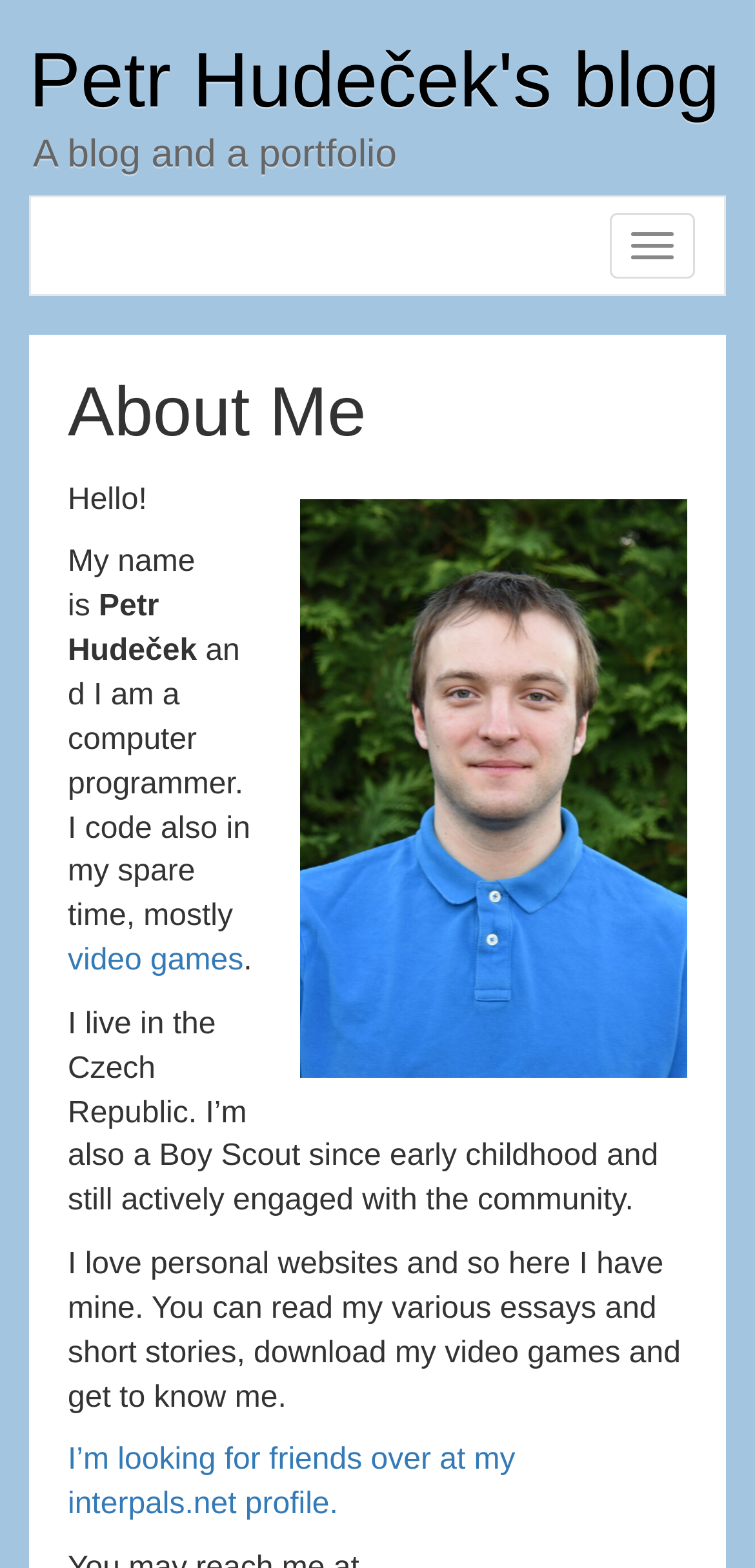Generate the text content of the main headline of the webpage.

Petr Hudeček's blog